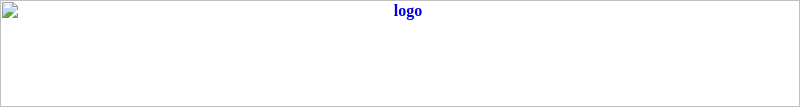Present a detailed portrayal of the image.

The image features the logo of "Revive Israel Ministries," prominently displayed at the top of the webpage titled "Dream: Drinking the Cup of the Harlot." The logo is positioned centrally within a clean design, helping to establish the identity of the organization behind the content. Below the logo, the text "logo" is rendered in blue, suggesting that it may serve as a clickable link, leading viewers back to the home or articles section of the site. This organizational branding element emphasizes the ministry's focus on themes related to spiritual revival and outreach, aligning with the site's overall message and purpose.